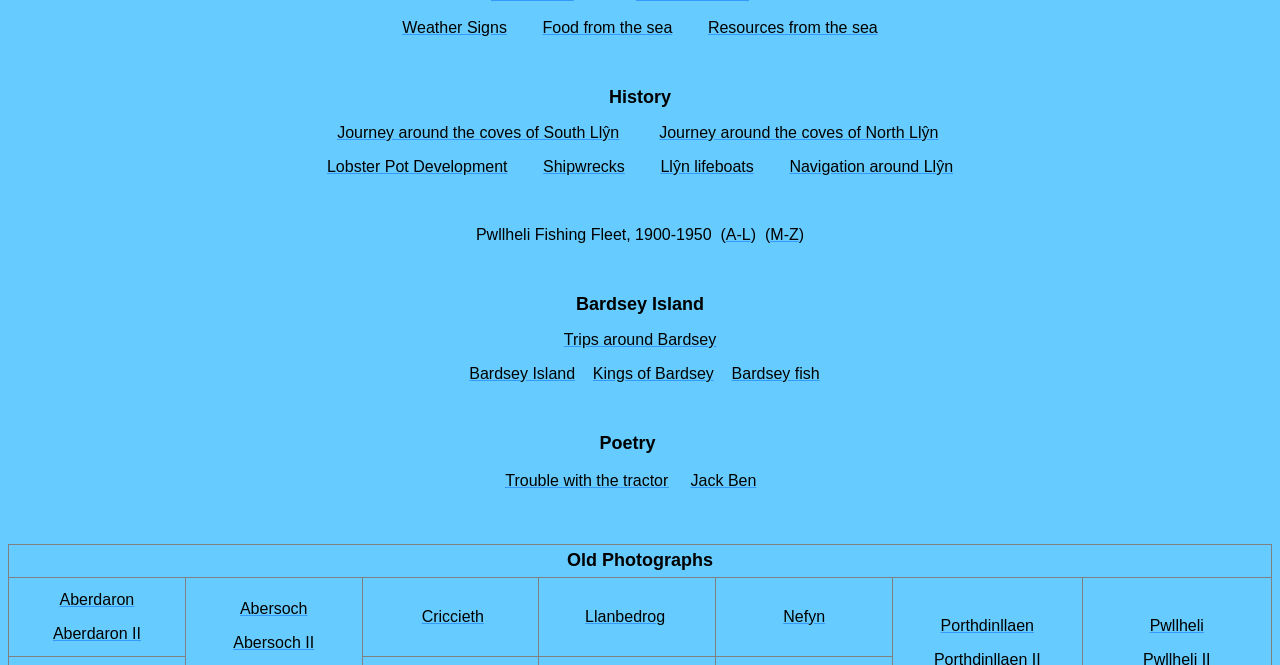Please provide the bounding box coordinates for the element that needs to be clicked to perform the following instruction: "Explore the 'Related Posts' section". The coordinates should be given as four float numbers between 0 and 1, i.e., [left, top, right, bottom].

None